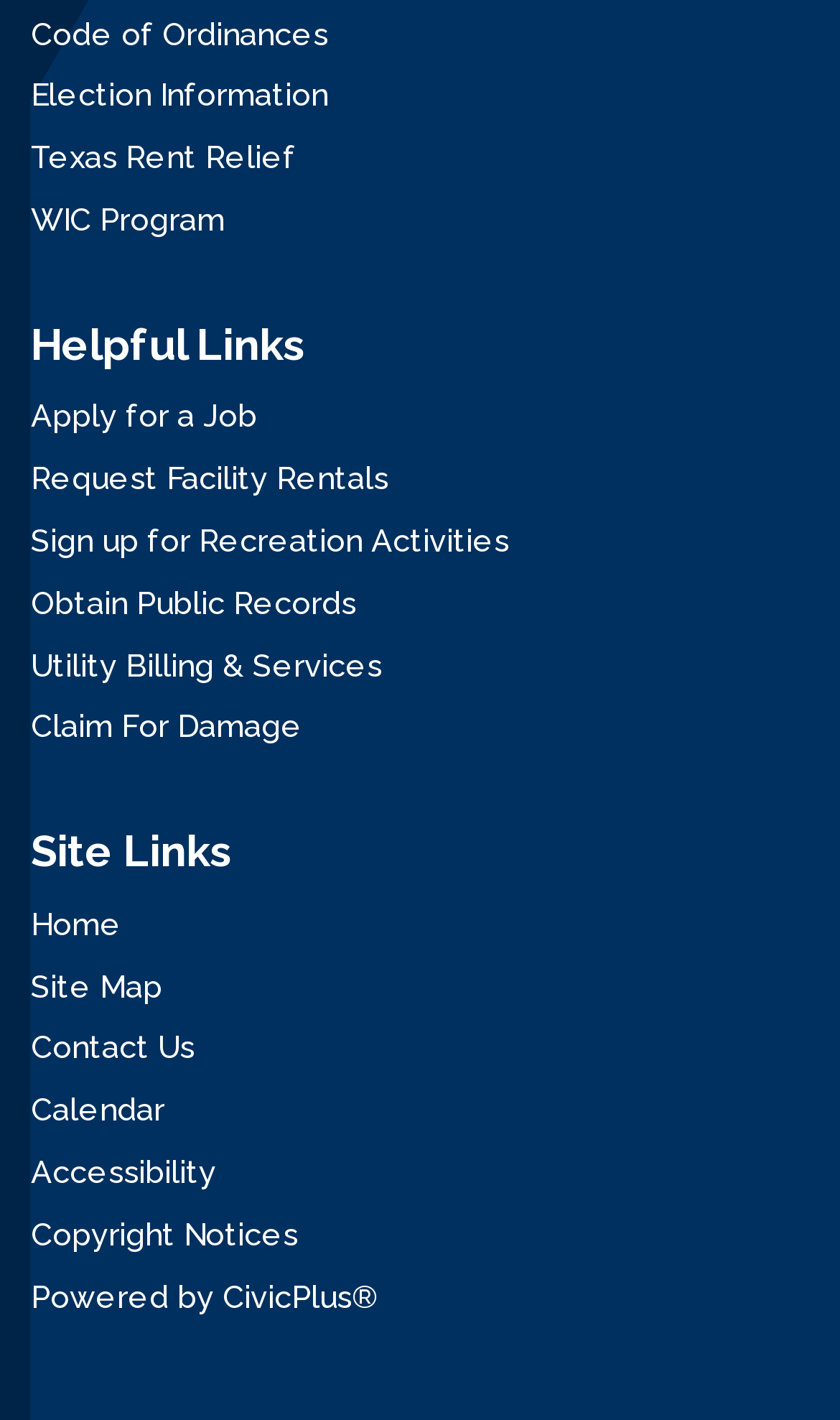Please mark the clickable region by giving the bounding box coordinates needed to complete this instruction: "Learn about Election Information".

[0.037, 0.054, 0.391, 0.08]